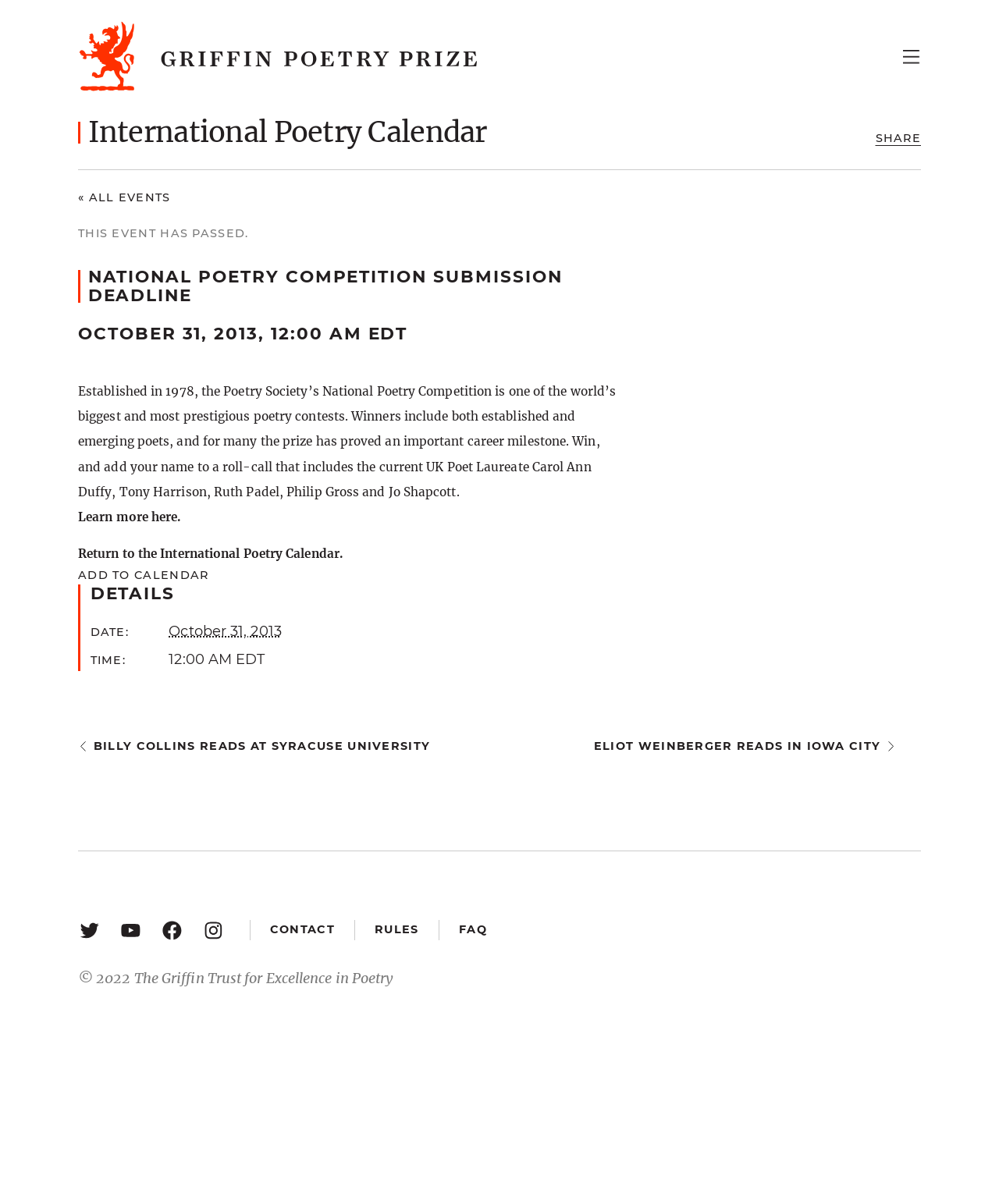Identify the bounding box coordinates of the clickable section necessary to follow the following instruction: "Click the 'TOGGLE NAVIGATION MENU' button". The coordinates should be presented as four float numbers from 0 to 1, i.e., [left, top, right, bottom].

[0.897, 0.036, 0.928, 0.059]